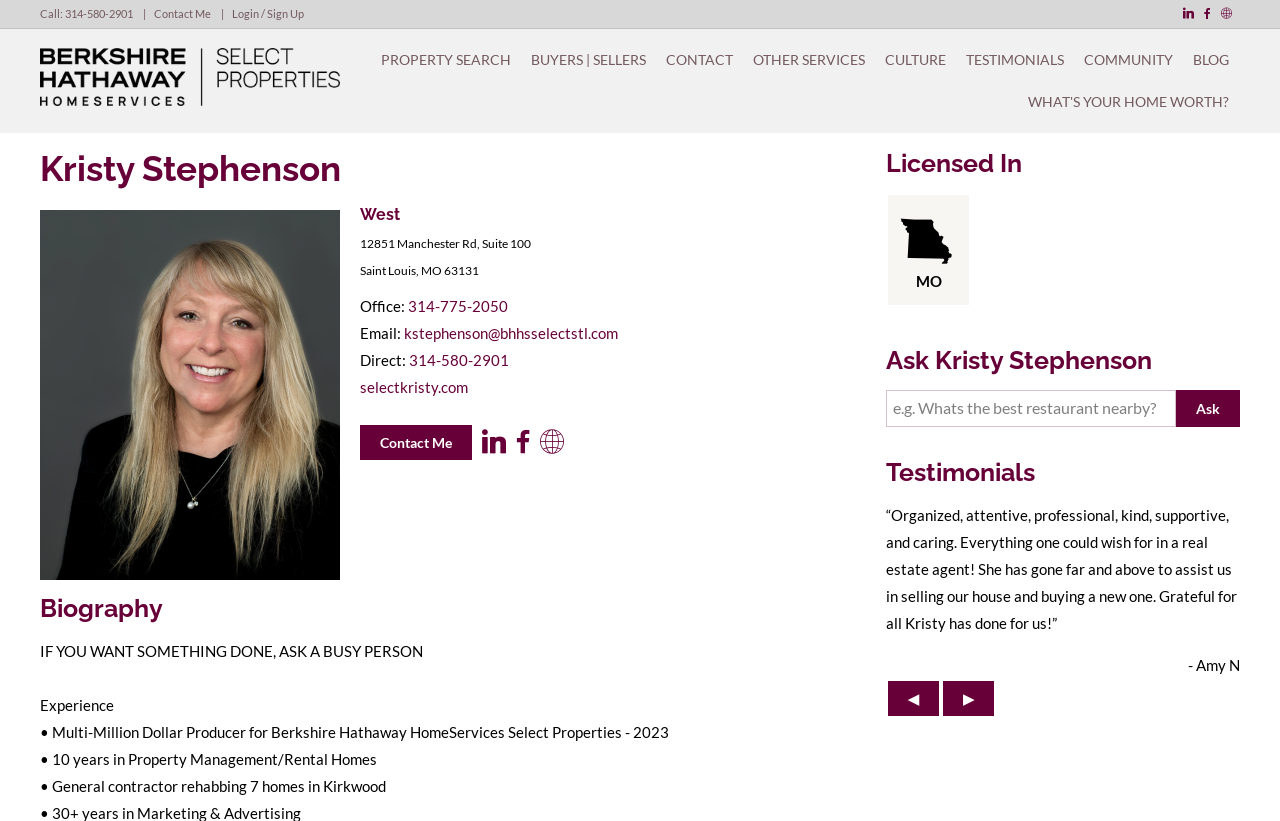What is the name of the person who gave a testimonial about Kristy Stephenson?
Based on the image, please offer an in-depth response to the question.

To find the name of the person who gave a testimonial about Kristy Stephenson, I looked at the 'Testimonials' section, where I found the quote and the name 'Amy N'.